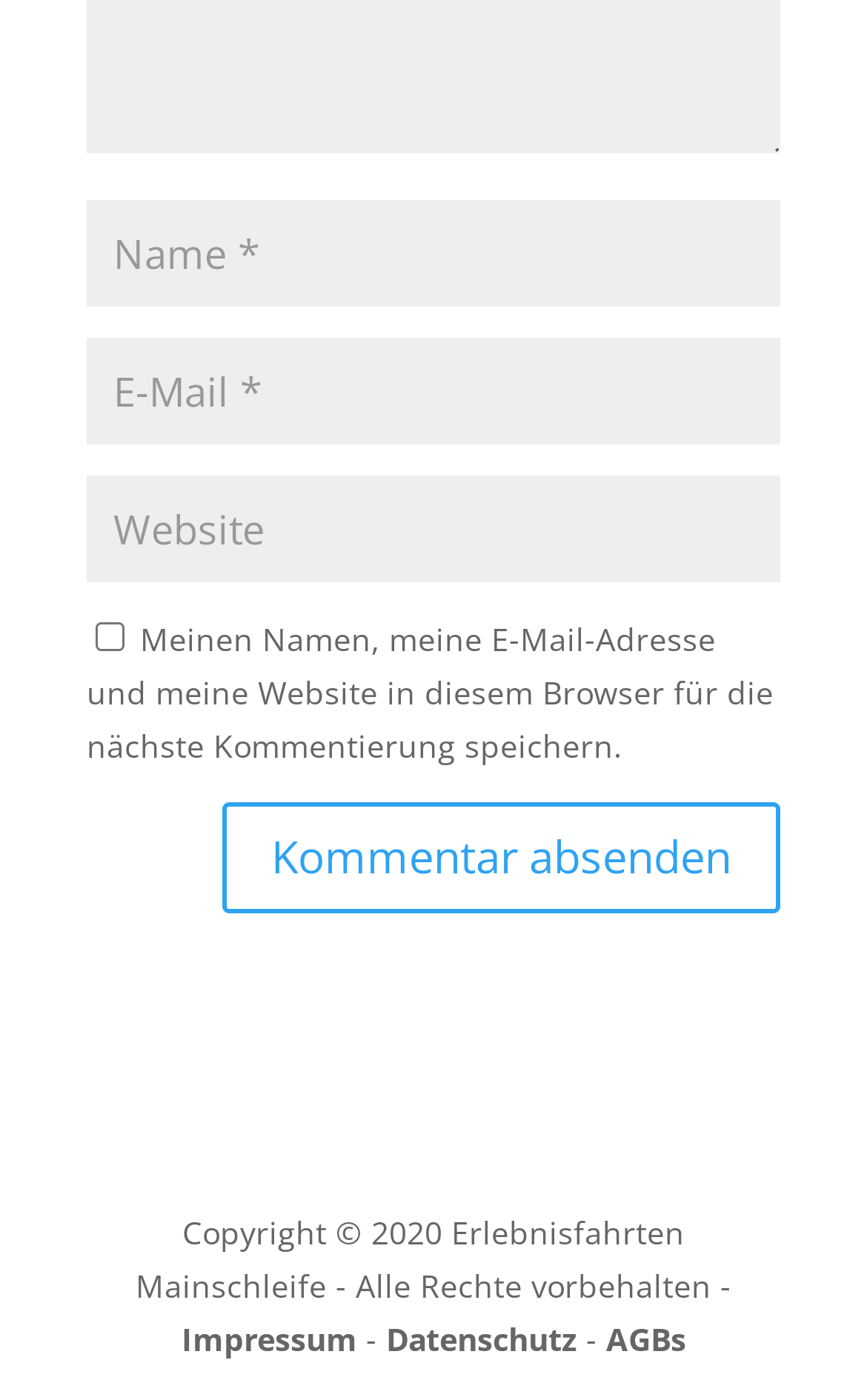Refer to the screenshot and answer the following question in detail:
What is the purpose of the first textbox?

The first textbox has a label 'Name *' and is required, indicating that it is meant for the user to enter their name.